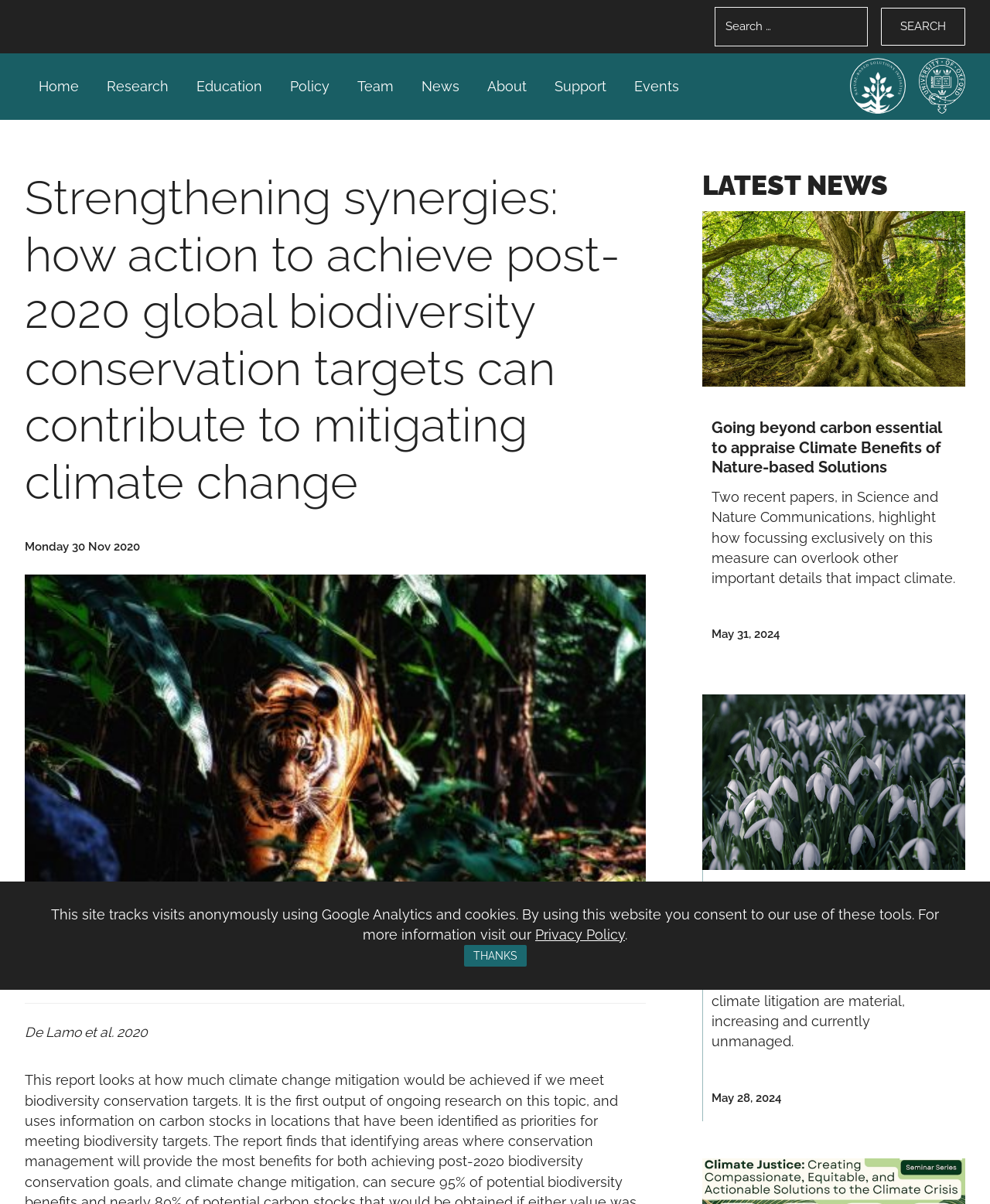Identify the bounding box coordinates of the specific part of the webpage to click to complete this instruction: "View the report".

[0.025, 0.141, 0.652, 0.424]